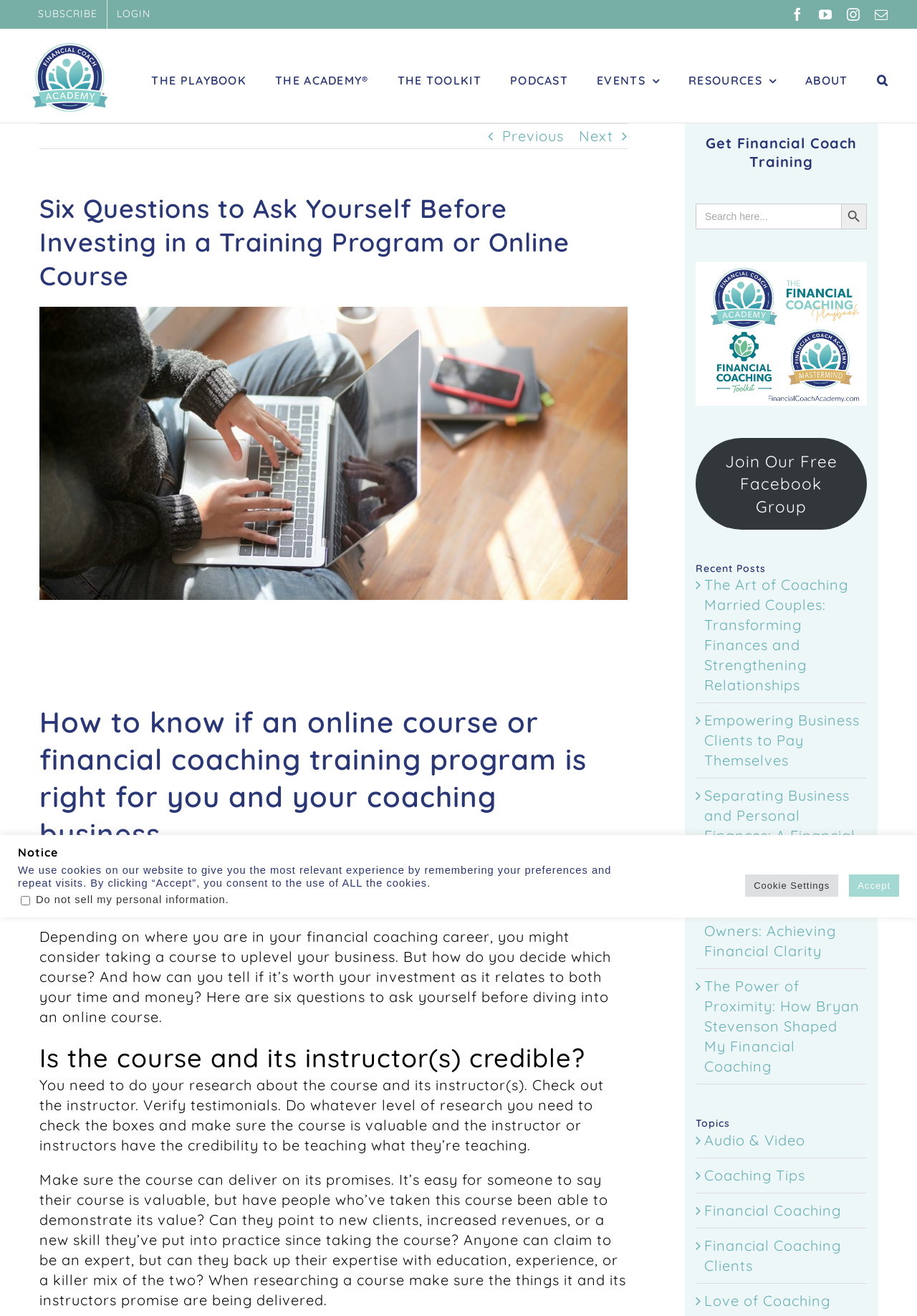Give a one-word or short-phrase answer to the following question: 
How many social media links are there?

4